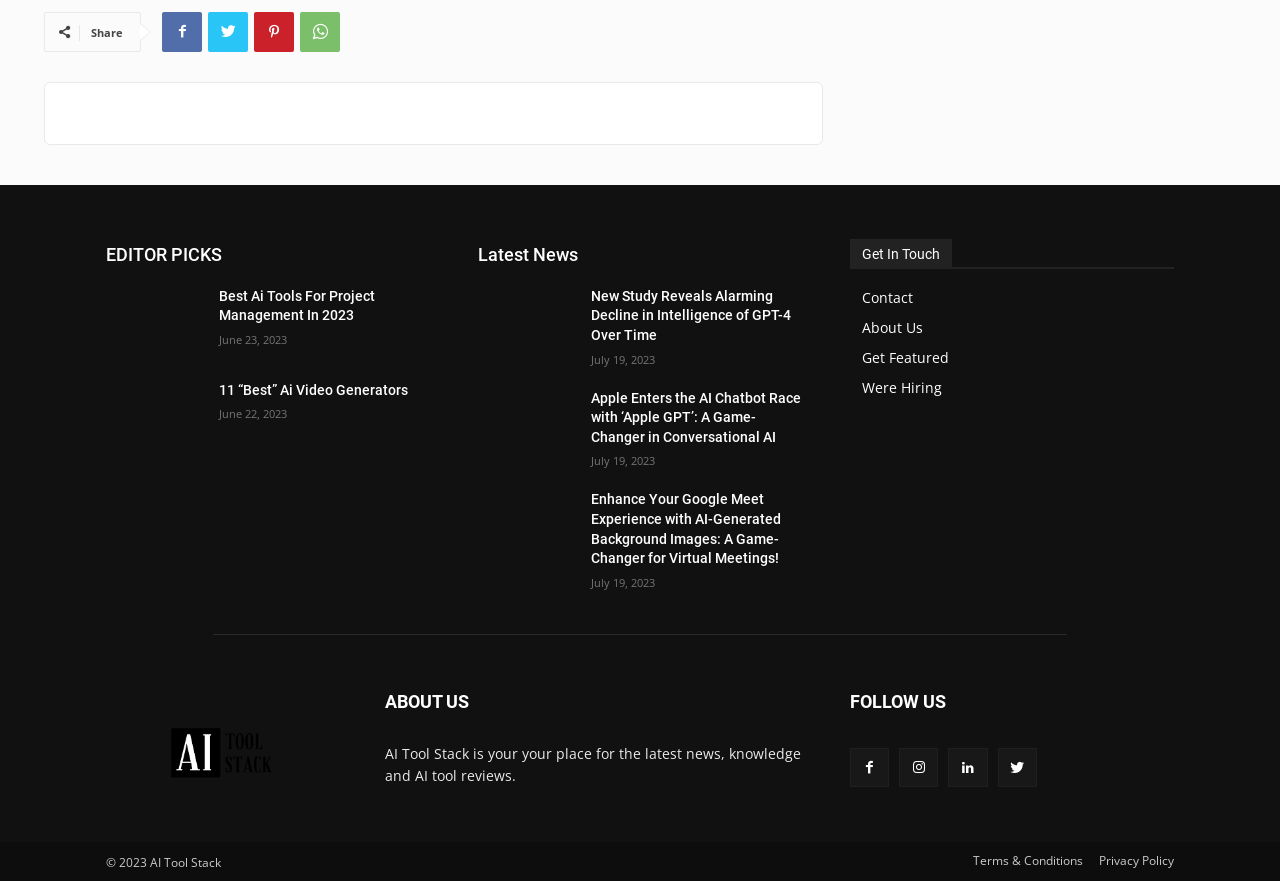Examine the image carefully and respond to the question with a detailed answer: 
What is the date of the article 'Apple Enters the AI Chatbot Race with ‘Apple GPT’: A Game-Changer in Conversational AI'?

I found the date by looking at the time element next to the link 'Apple Enters the AI Chatbot Race with ‘Apple GPT’: A Game-Changer in Conversational AI' which says 'July 19, 2023'.